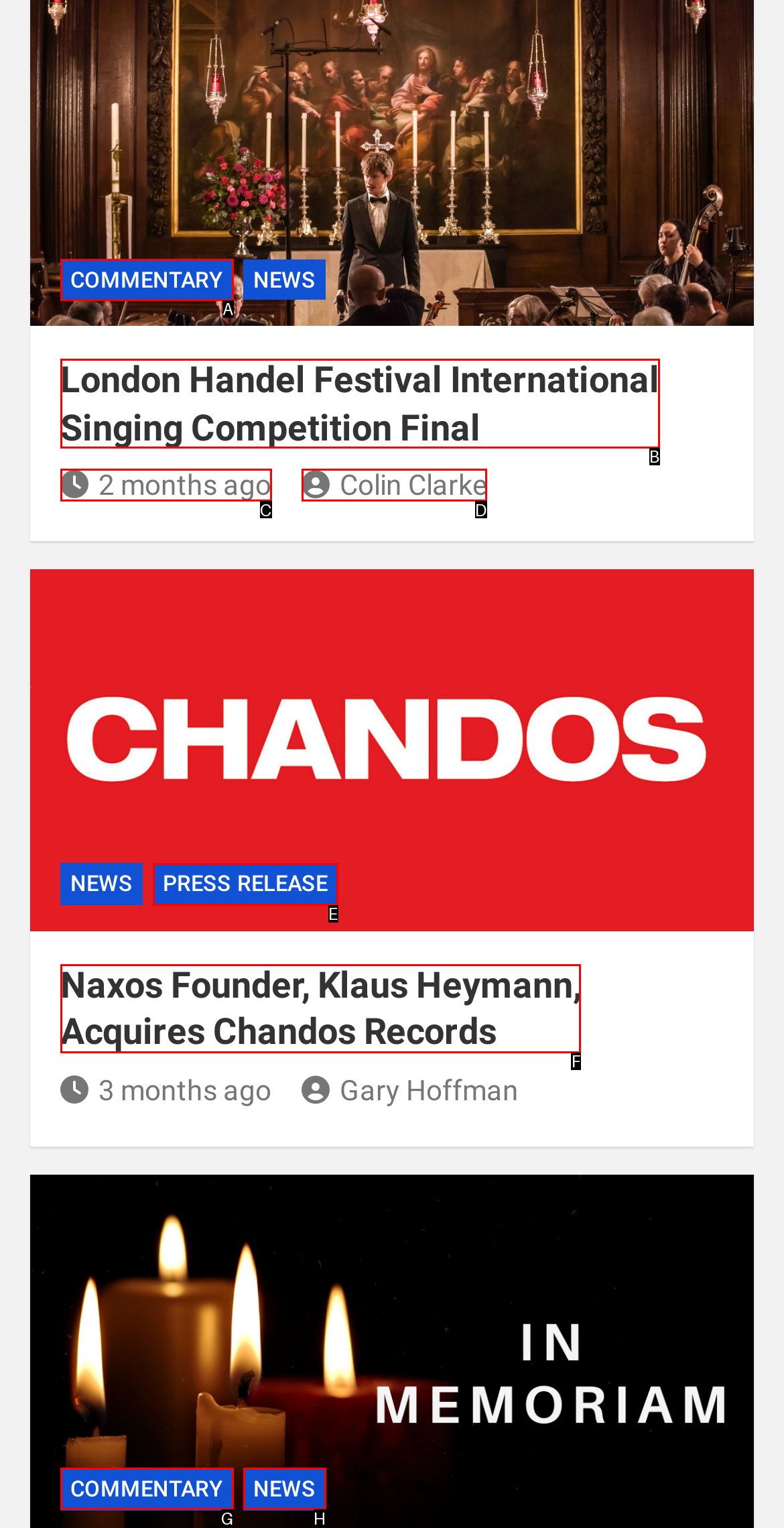Determine the letter of the element you should click to carry out the task: Read the news about Klaus Heymann acquiring Chandos Records
Answer with the letter from the given choices.

F